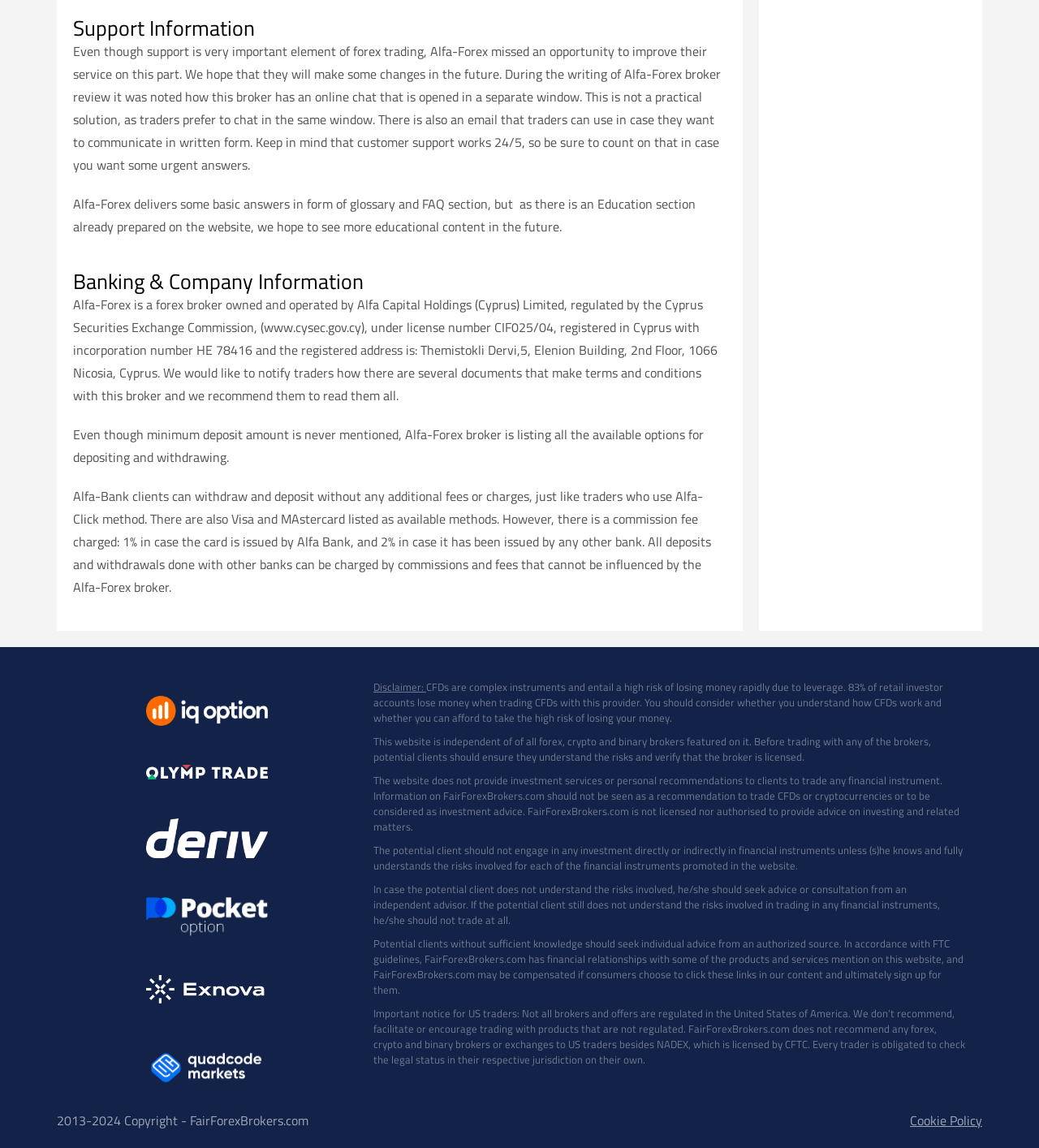From the webpage screenshot, predict the bounding box coordinates (top-left x, top-left y, bottom-right x, bottom-right y) for the UI element described here: alt="Quad Code markets review"

[0.141, 0.948, 0.258, 0.965]